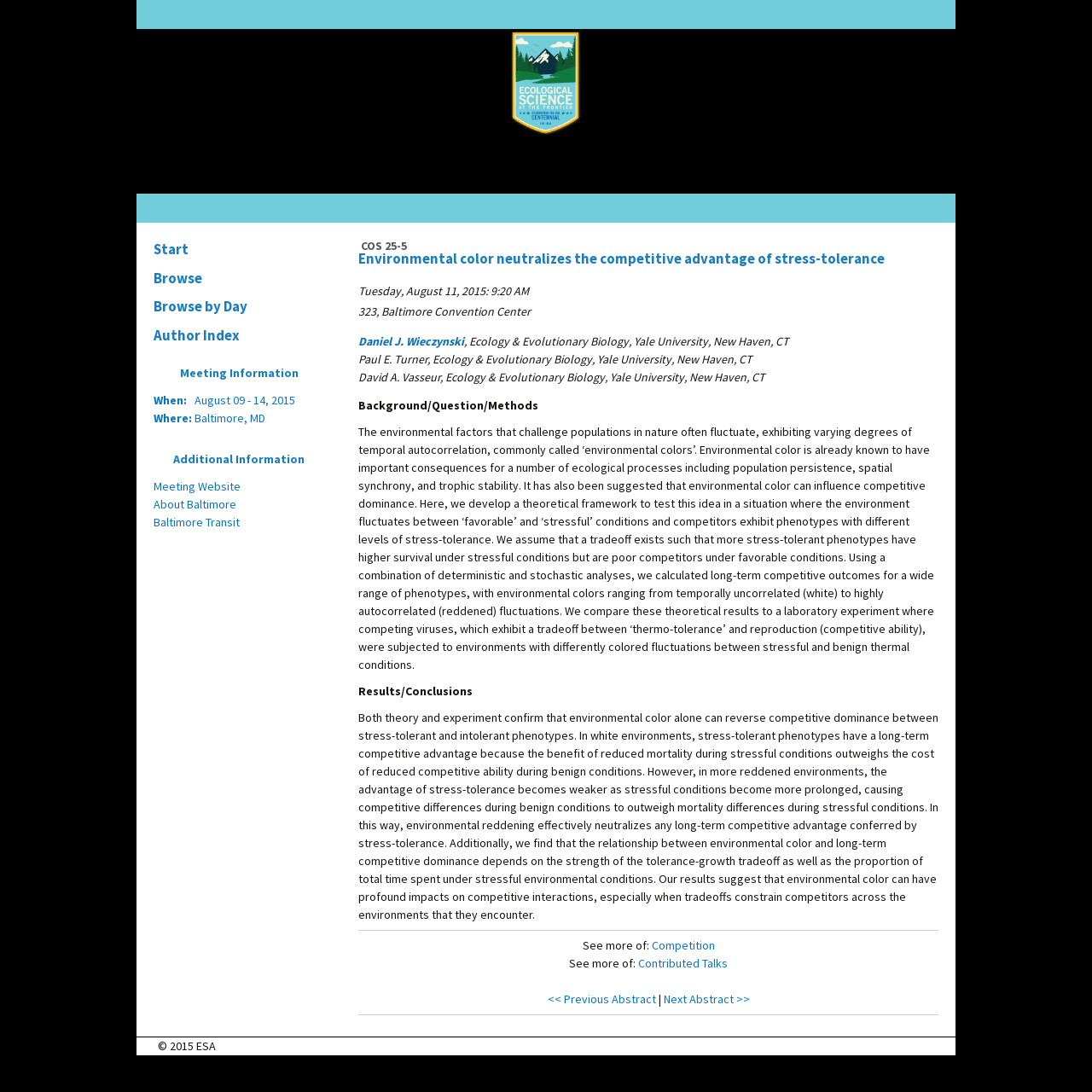What is the title of the abstract?
Please answer using one word or phrase, based on the screenshot.

COS 25-5 Environmental color neutralizes the competitive advantage of stress-tolerance